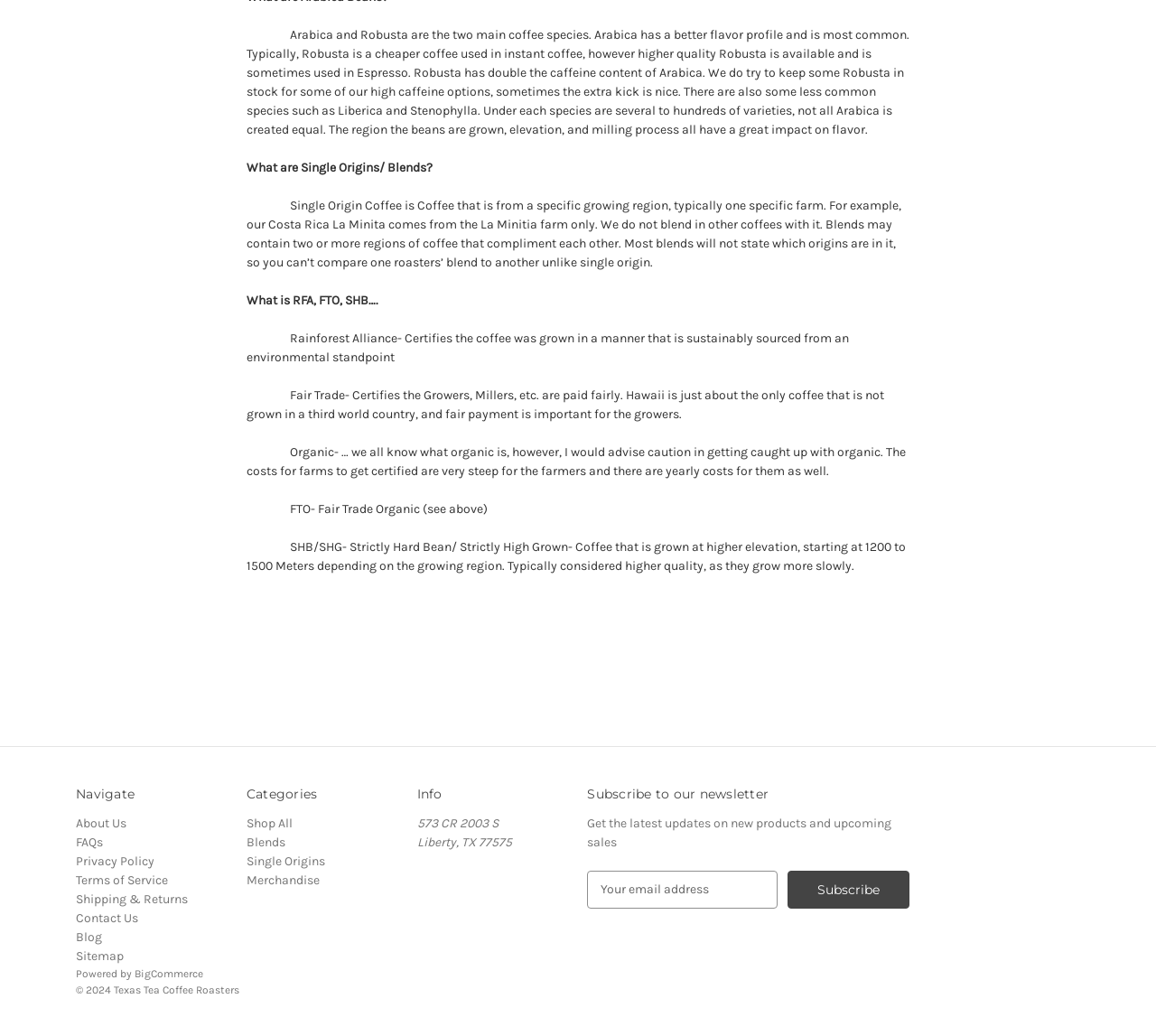What are the two main coffee species?
Look at the image and respond with a single word or a short phrase.

Arabica and Robusta